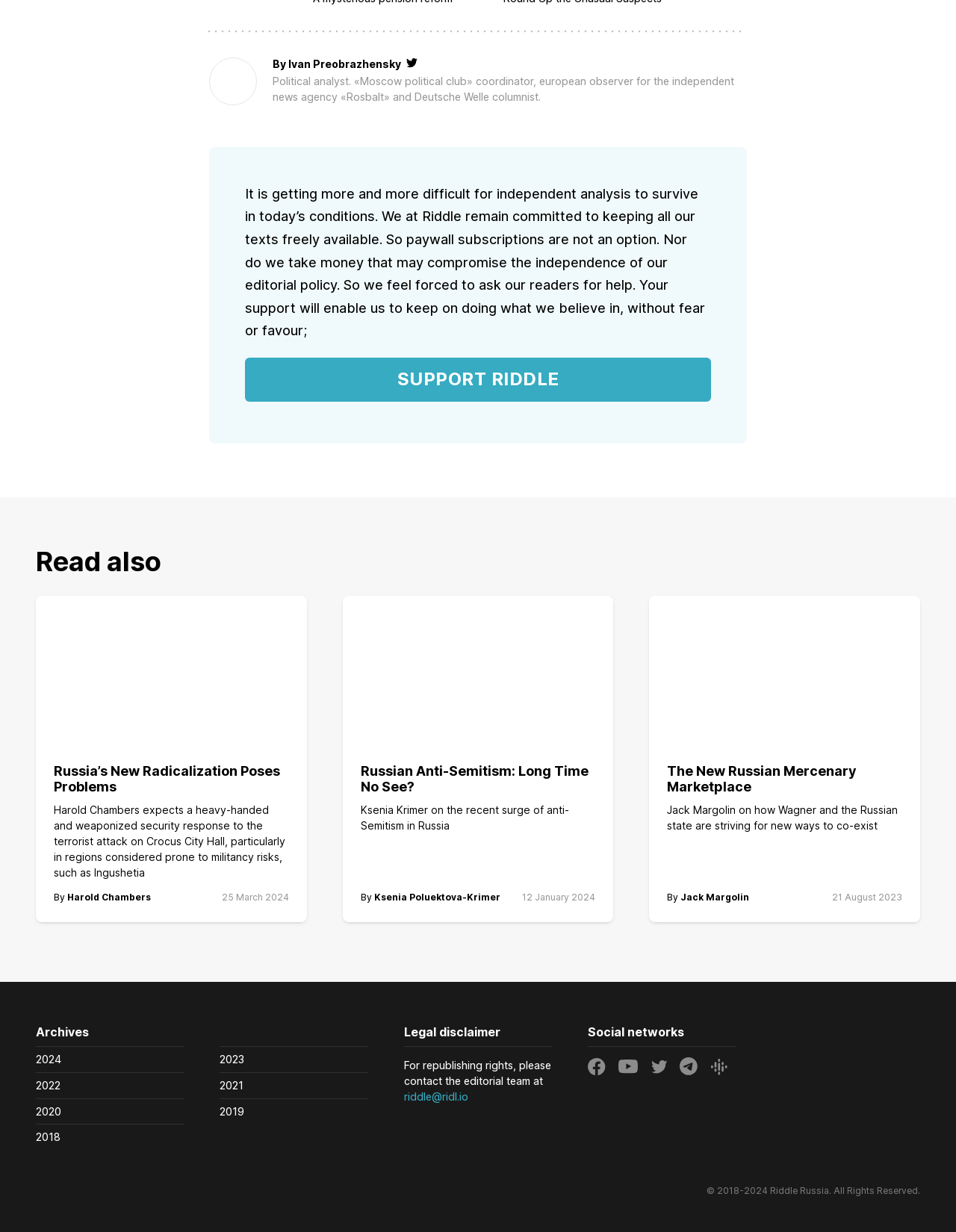Determine the bounding box coordinates for the area you should click to complete the following instruction: "Follow Riddle on Twitter".

[0.615, 0.859, 0.633, 0.873]